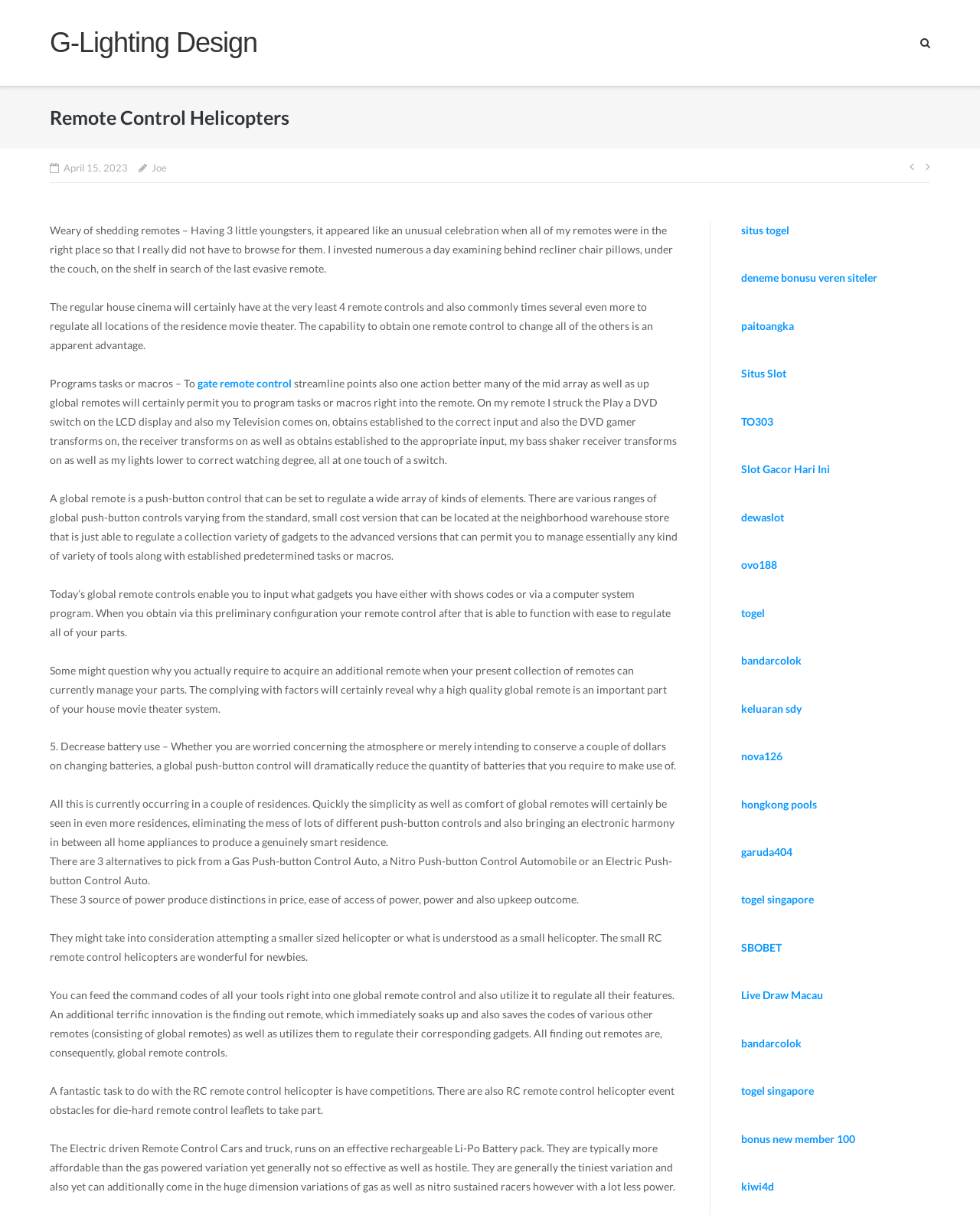What is the date mentioned in the post?
From the image, respond using a single word or phrase.

April 15, 2023